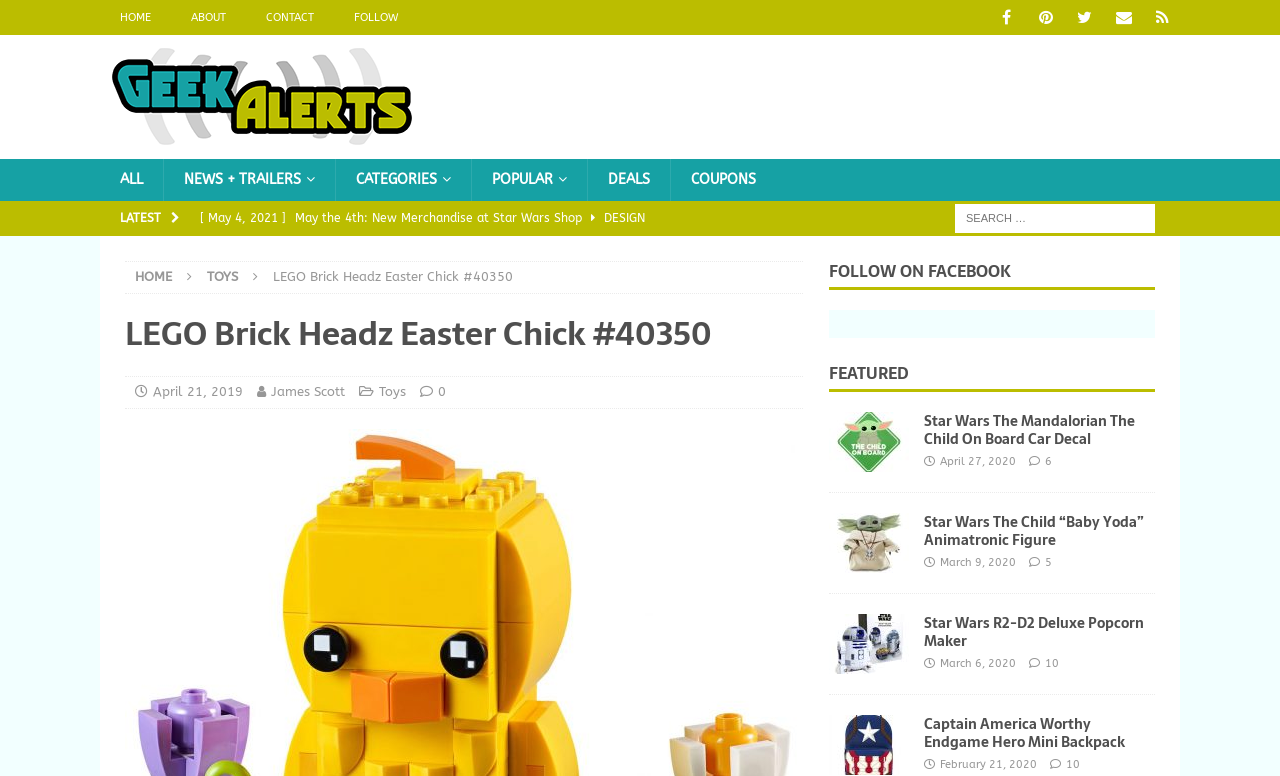What social media platform is mentioned on this page?
Using the information from the image, answer the question thoroughly.

I found a link with the text 'Facebook' and an icon representing Facebook, which suggests that the website has a presence on Facebook.